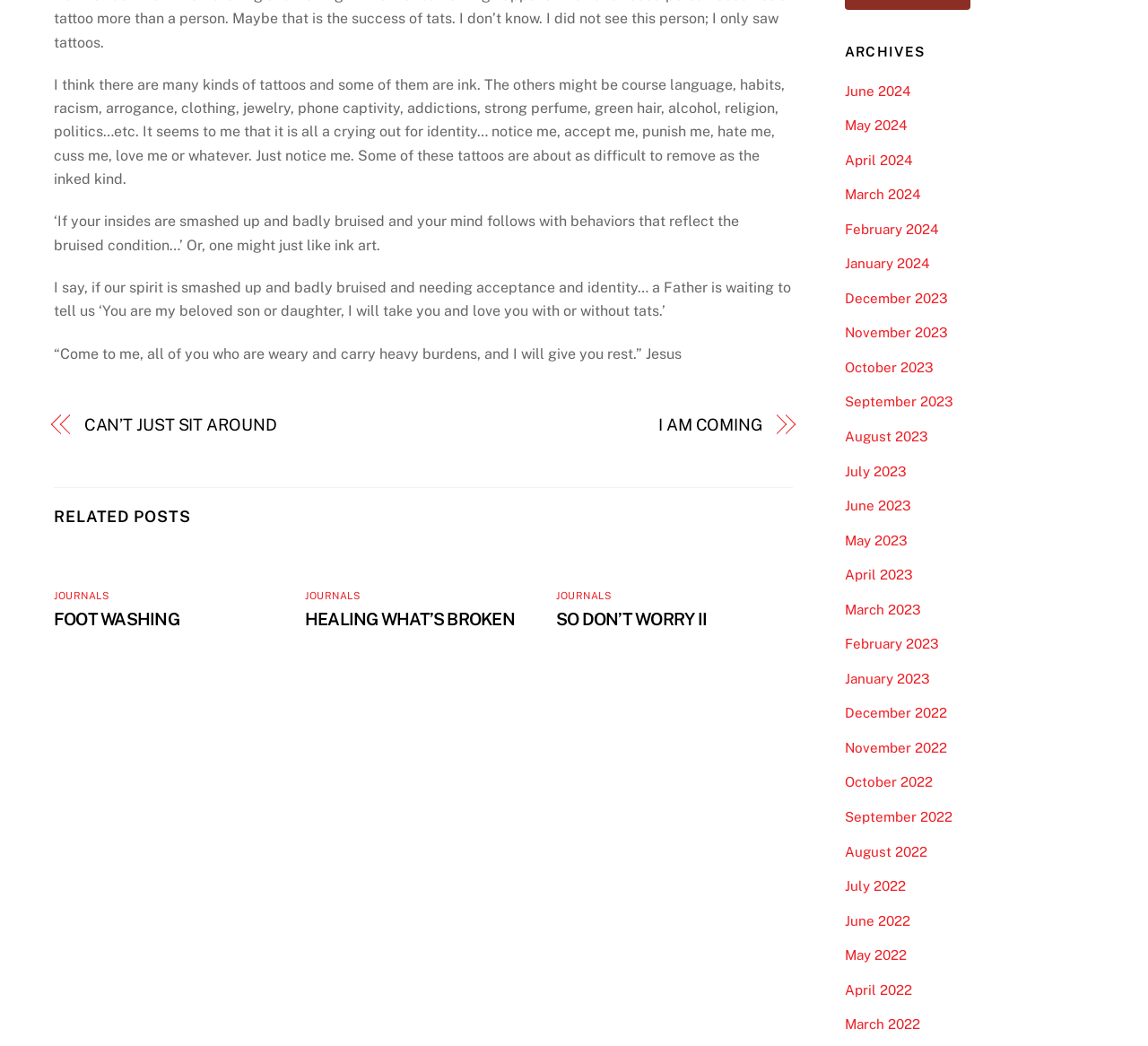Extract the bounding box coordinates for the UI element described as: "CAN’T JUST SIT AROUND".

[0.073, 0.395, 0.349, 0.418]